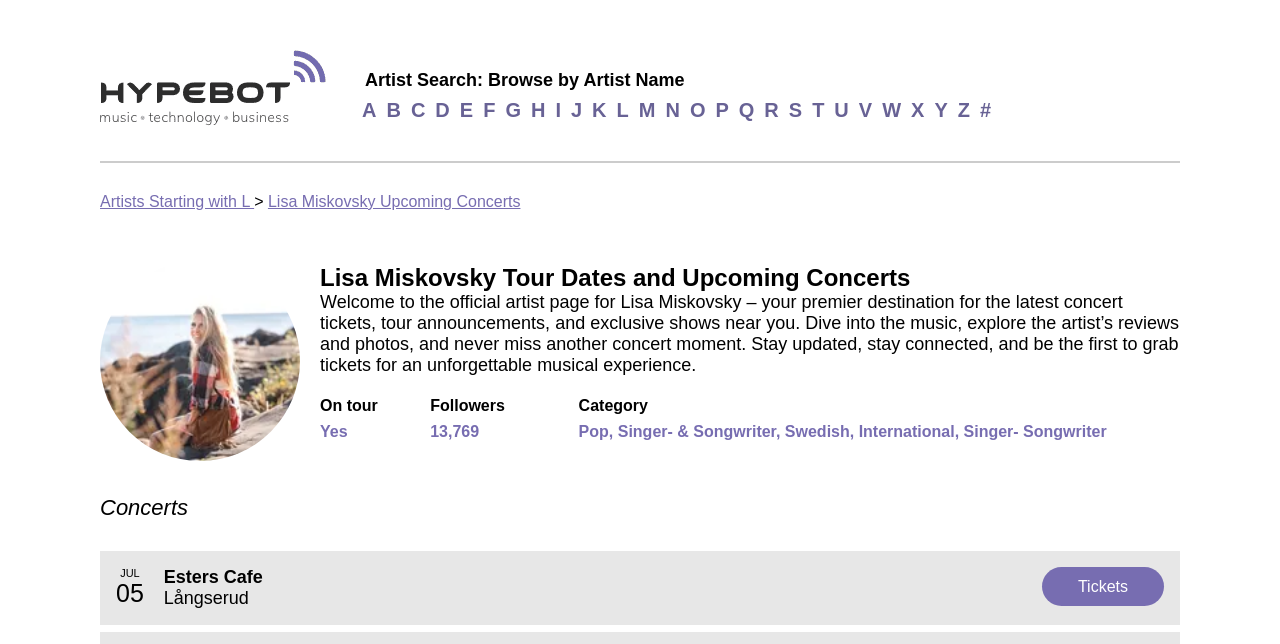What is the name of the venue for the concert on JUL 05?
Based on the screenshot, respond with a single word or phrase.

Esters Cafe Långserud